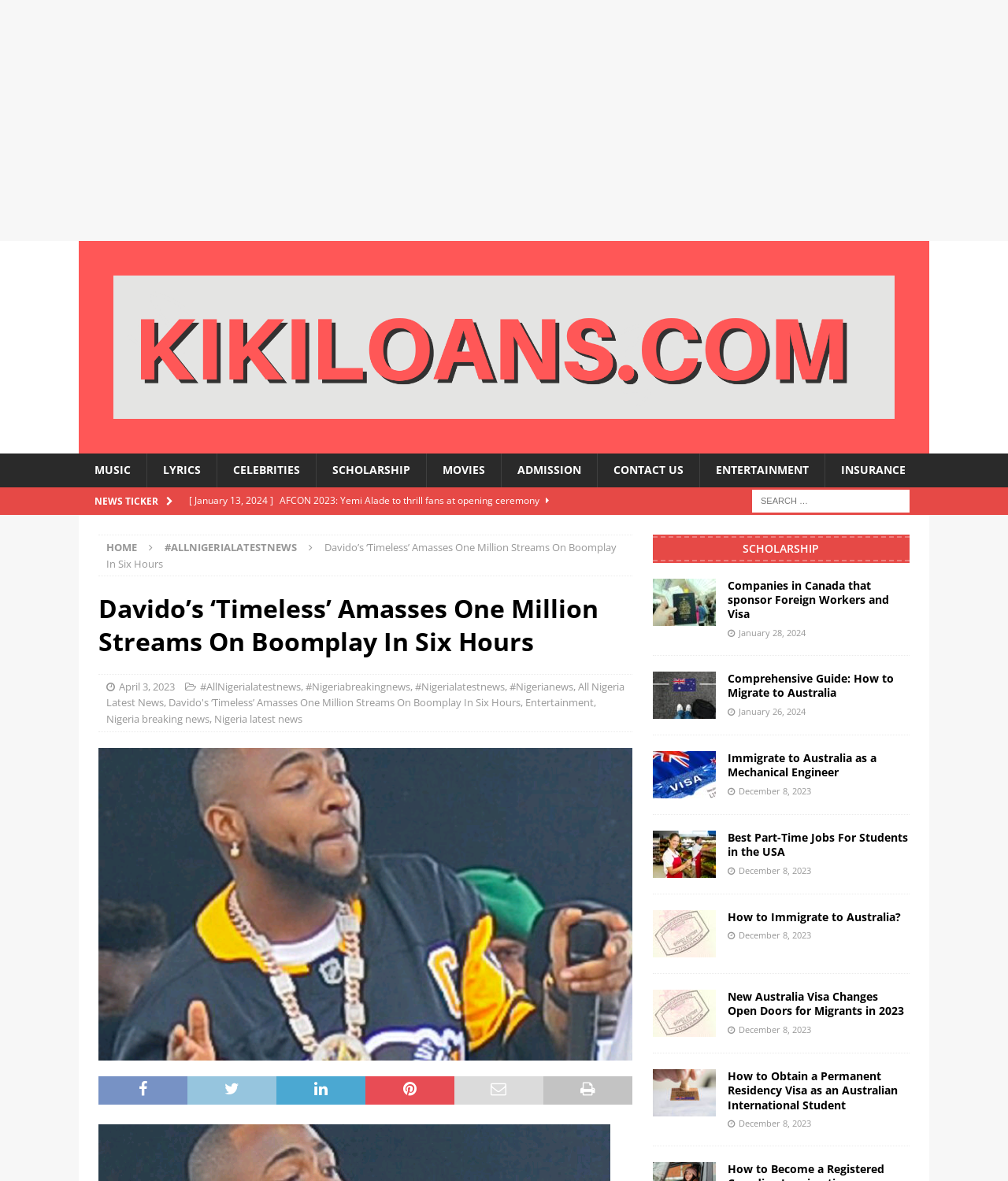Give a short answer using one word or phrase for the question:
What type of content is available under the SCHOLARSHIP category?

Study abroad guides and visa information